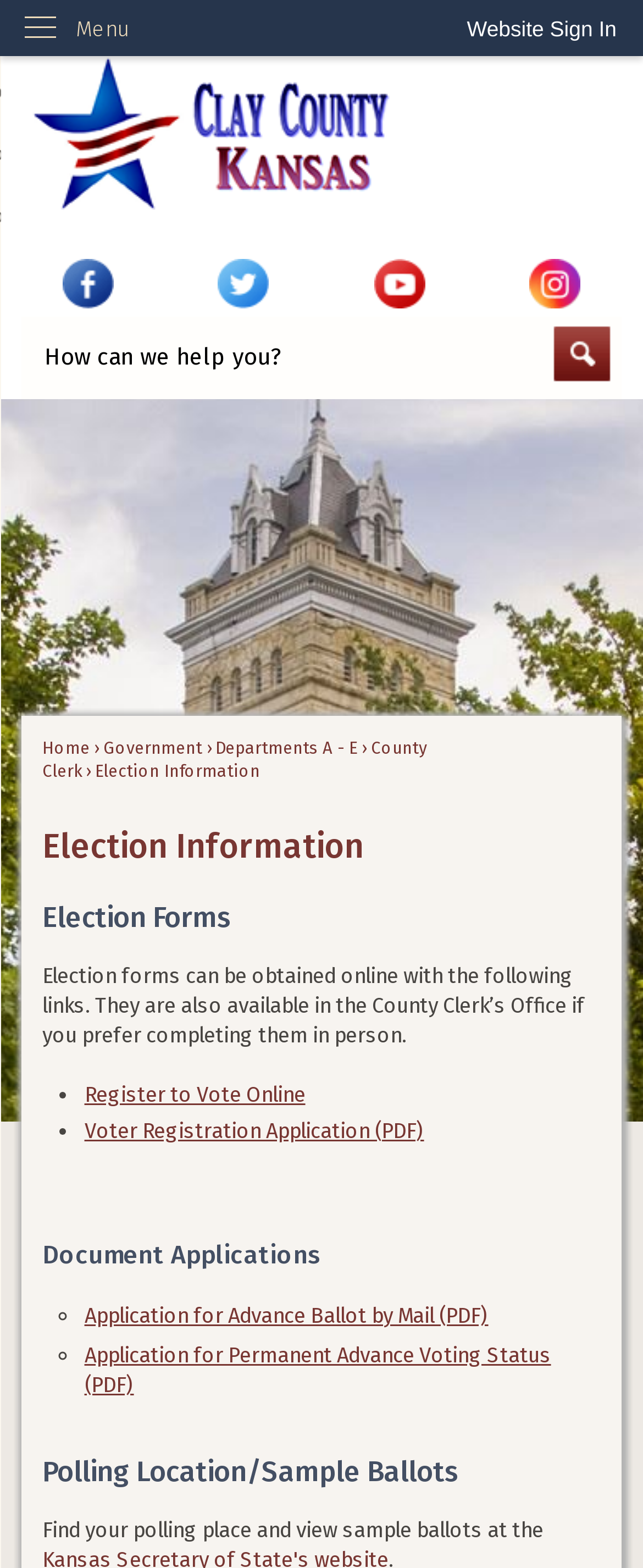Determine the bounding box for the UI element as described: "aria-label="Instagram graphic"". The coordinates should be represented as four float numbers between 0 and 1, formatted as [left, top, right, bottom].

[0.758, 0.166, 0.967, 0.197]